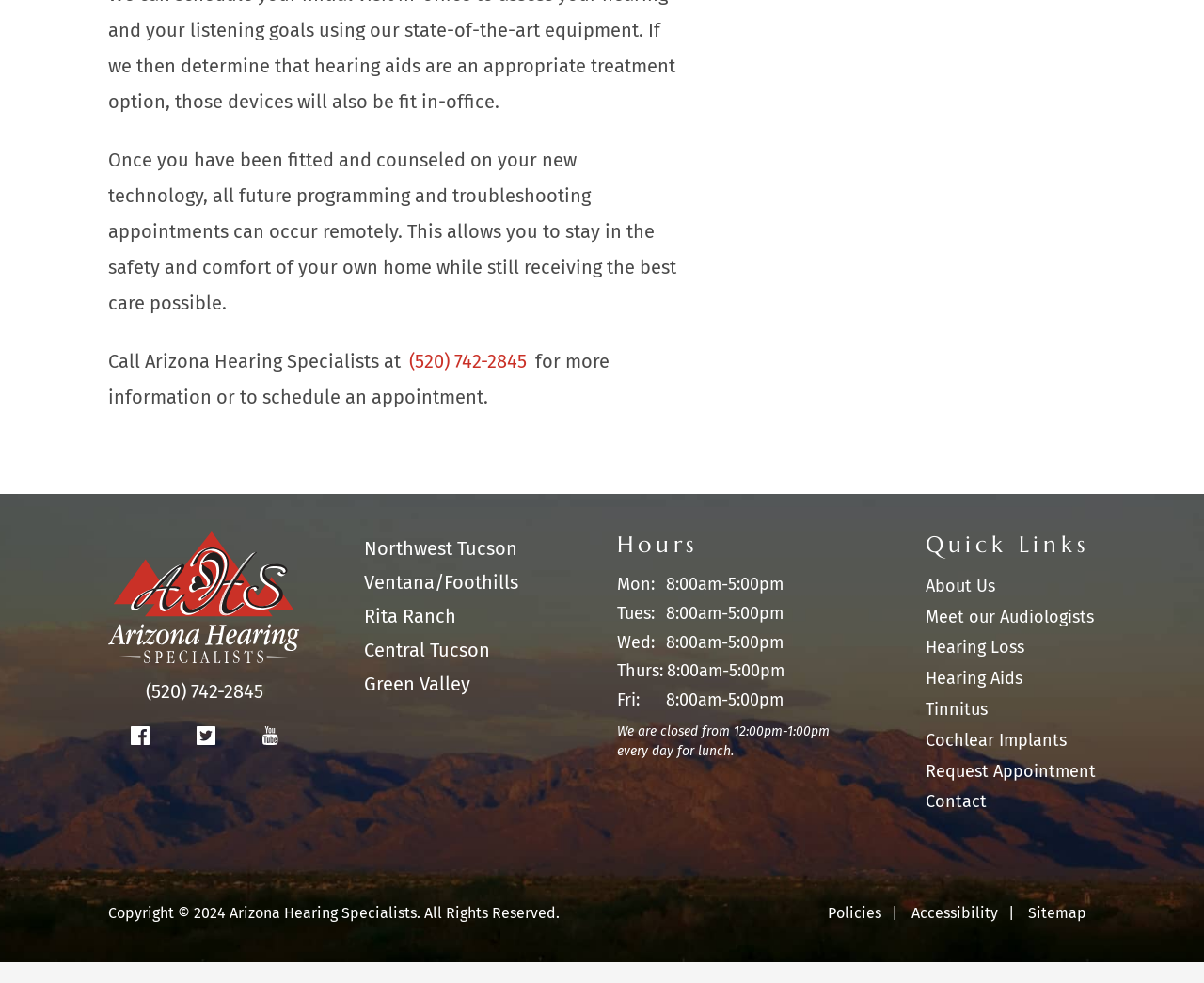Locate the bounding box coordinates of the clickable area to execute the instruction: "Call the office". Provide the coordinates as four float numbers between 0 and 1, represented as [left, top, right, bottom].

[0.337, 0.378, 0.441, 0.401]